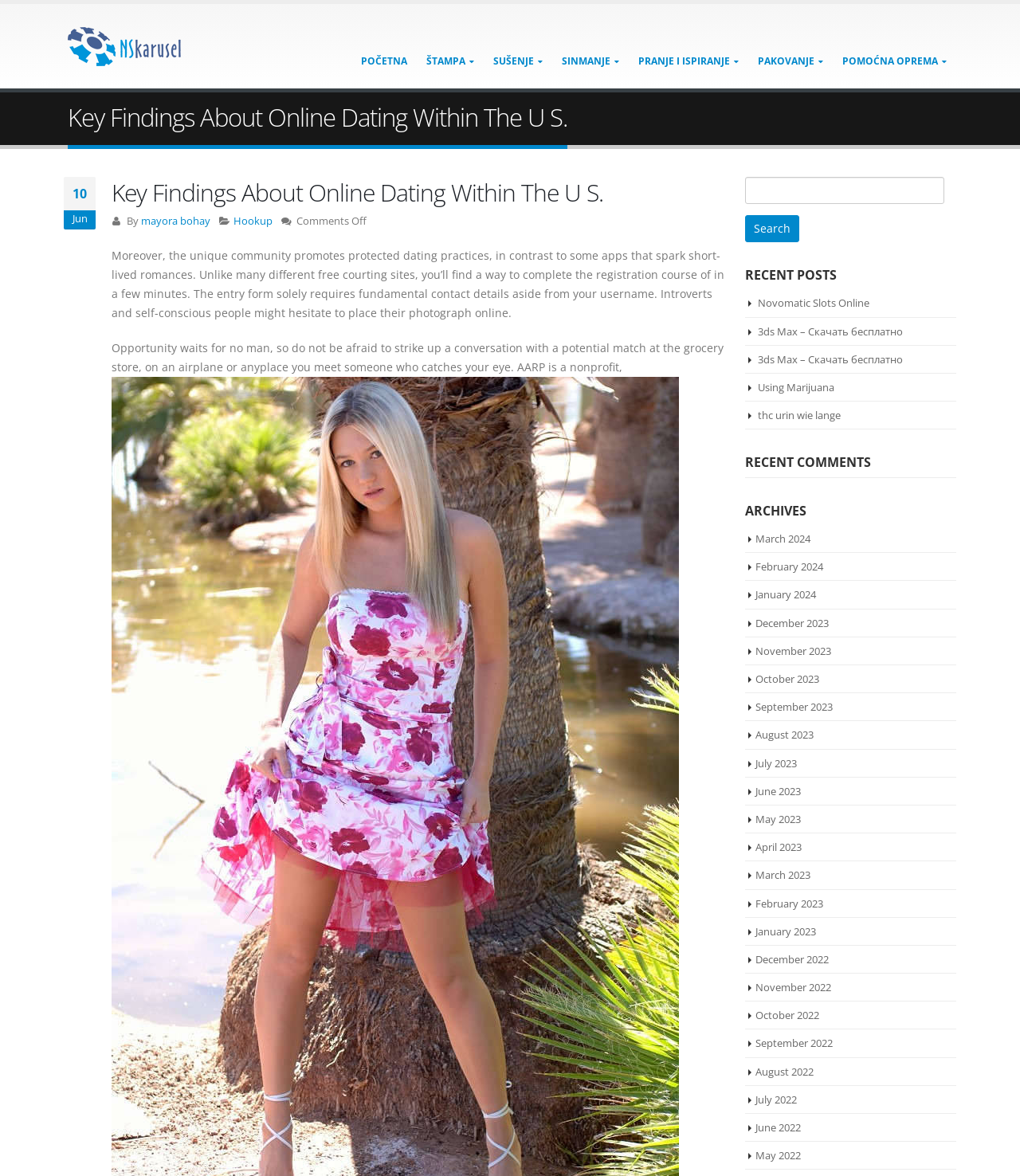Determine the bounding box coordinates for the UI element matching this description: "August 2023".

[0.741, 0.619, 0.798, 0.631]